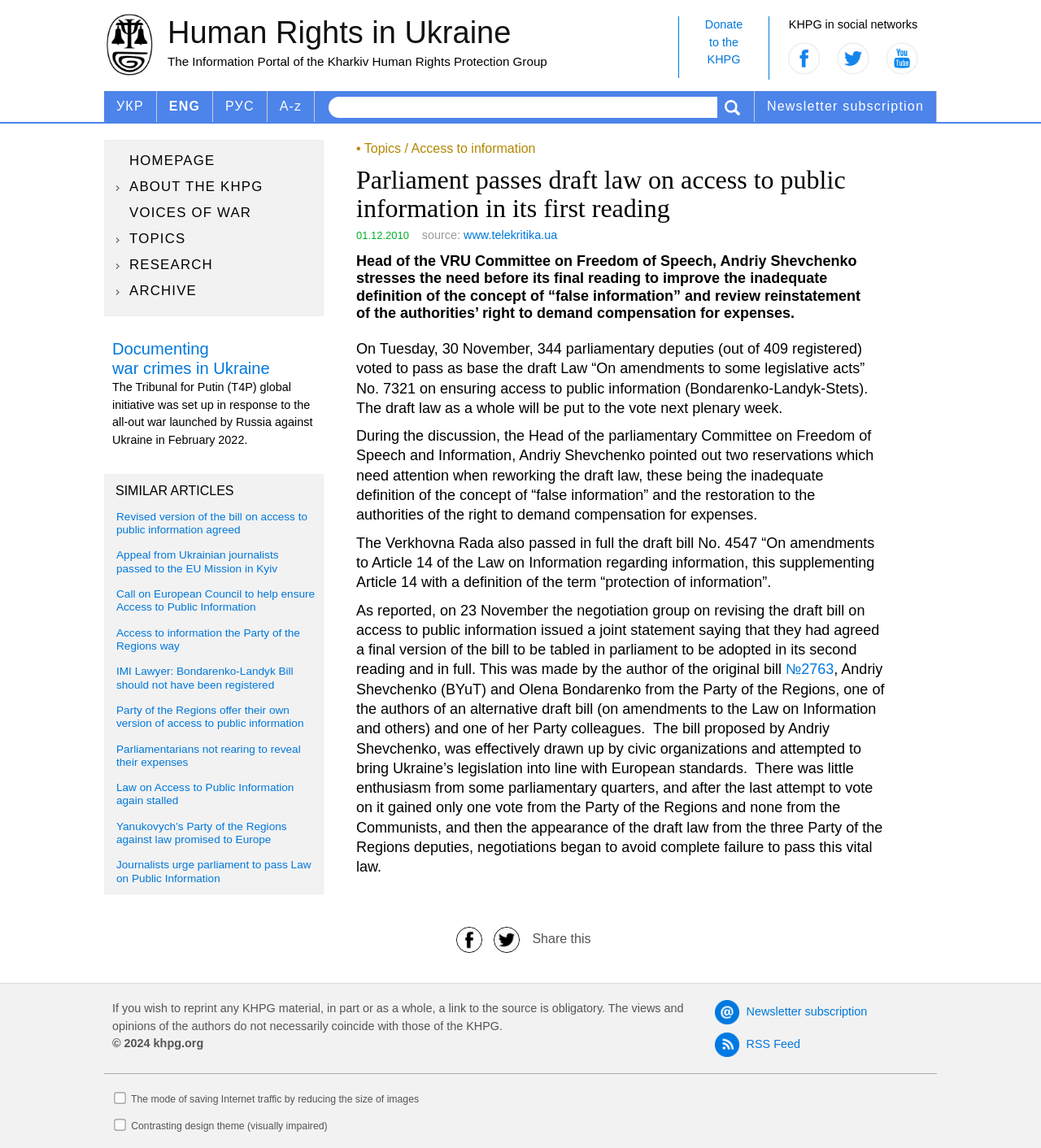What language options are available on the webpage?
Answer the question with a single word or phrase, referring to the image.

УКР, ENG, РУС